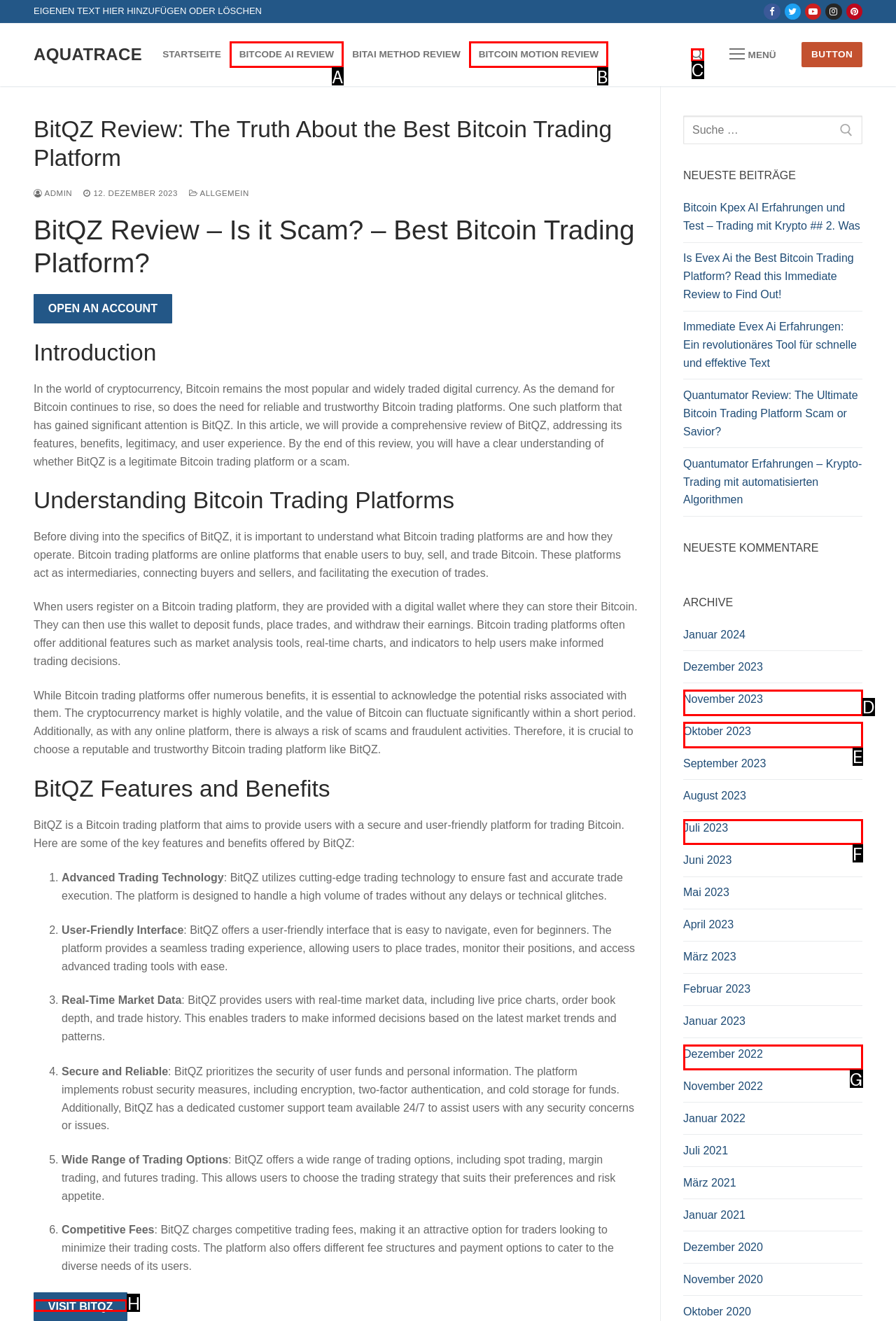Determine the correct UI element to click for this instruction: Visit BitQZ. Respond with the letter of the chosen element.

H